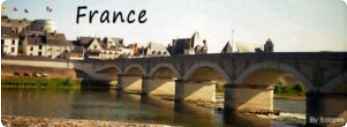Please give a one-word or short phrase response to the following question: 
What is the cultural identity of the location?

French